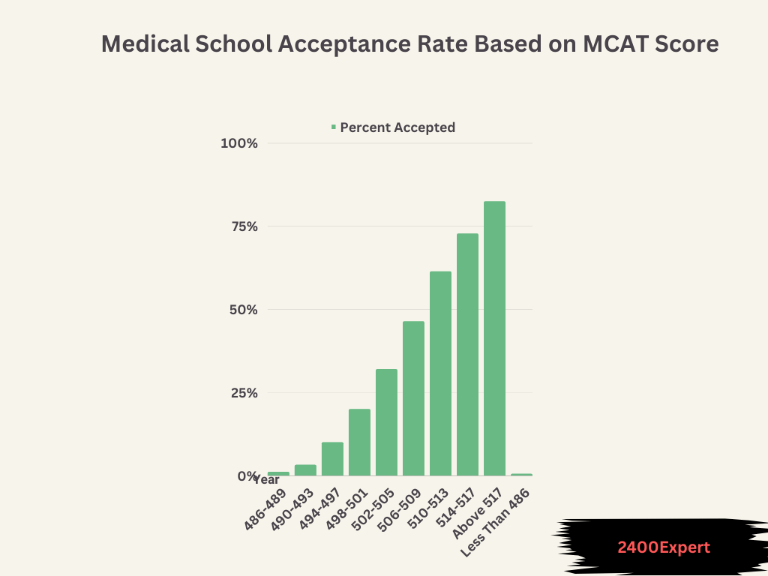What does the y-axis represent in the chart?
Answer the question with a single word or phrase derived from the image.

Percent accepted